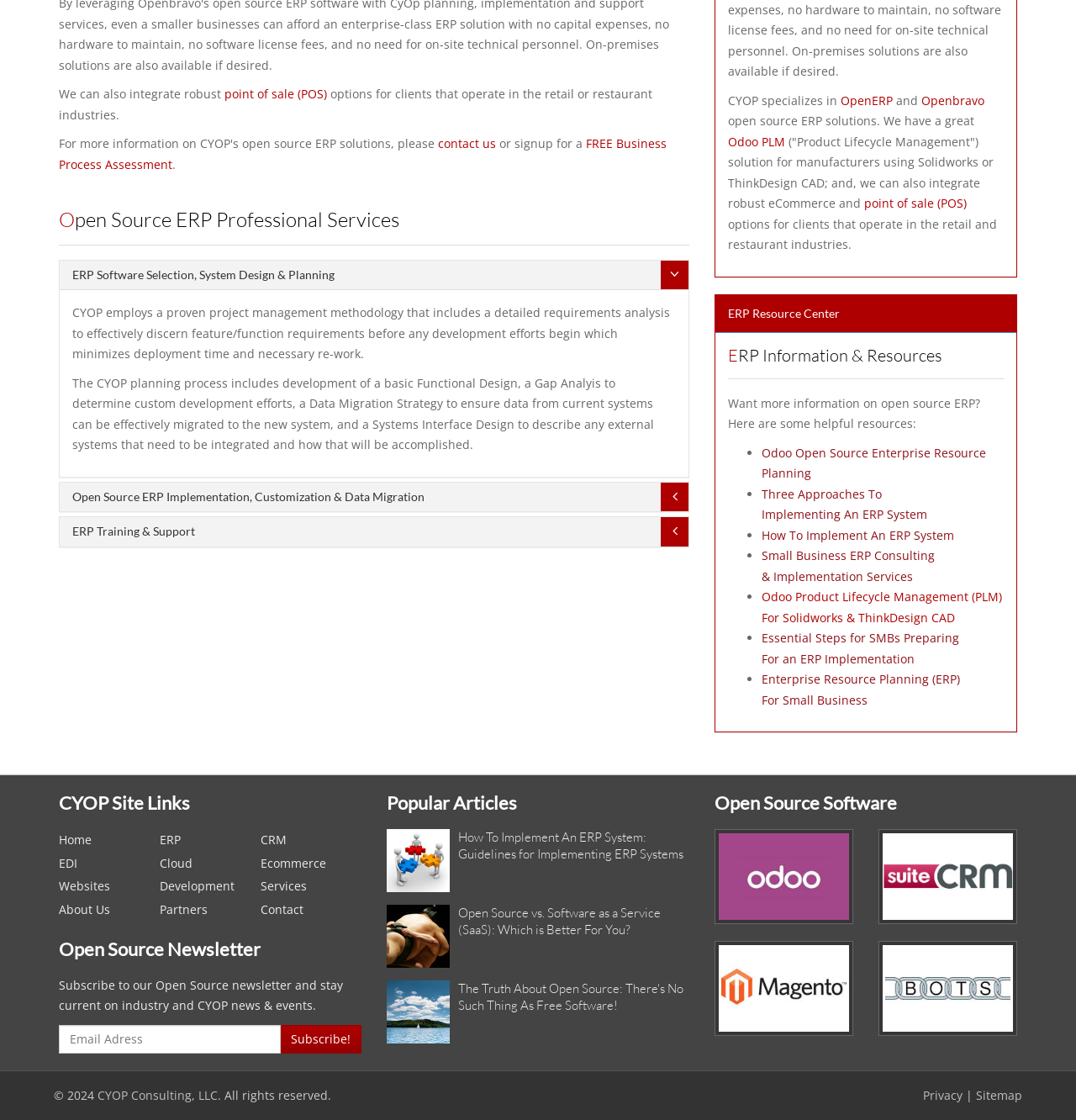What is the purpose of the ERP Resource Center?
Using the image, give a concise answer in the form of a single word or short phrase.

To provide information and resources